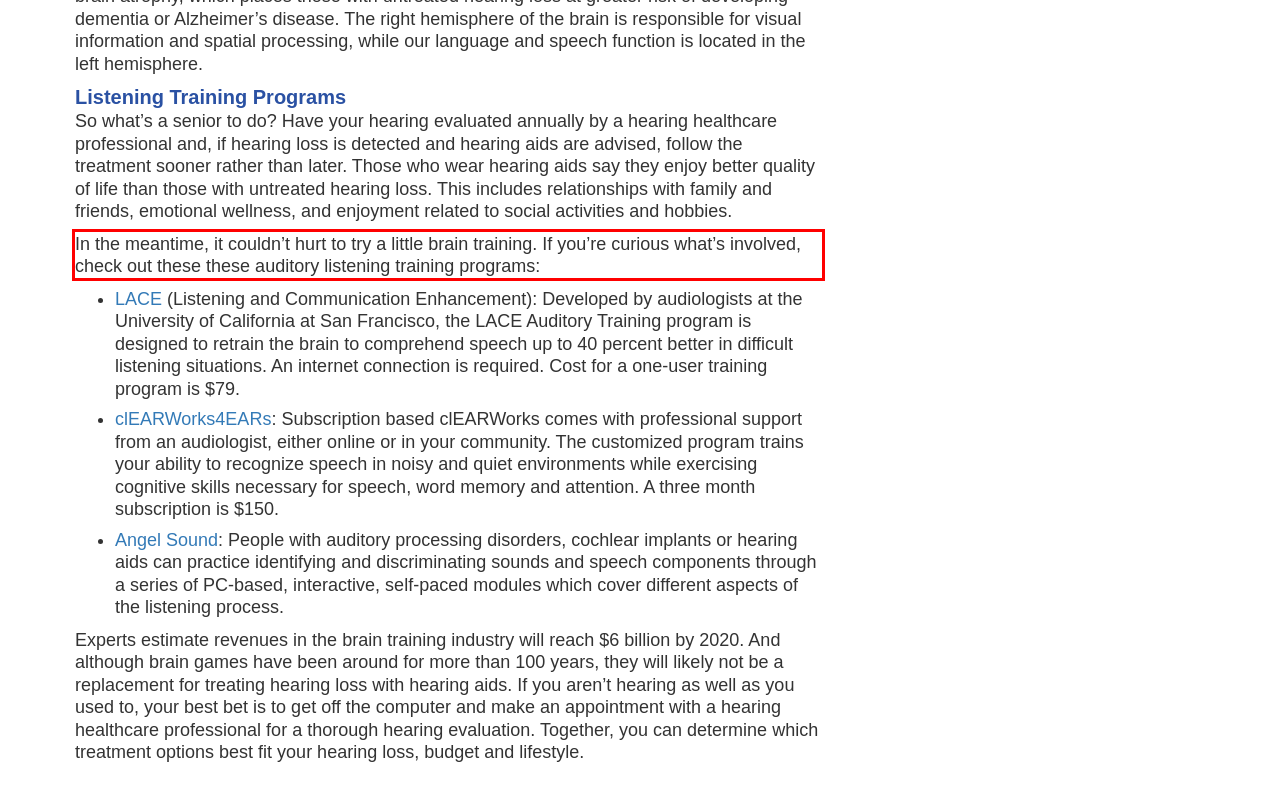Within the screenshot of a webpage, identify the red bounding box and perform OCR to capture the text content it contains.

In the meantime, it couldn’t hurt to try a little brain training. If you’re curious what’s involved, check out these these auditory listening training programs: